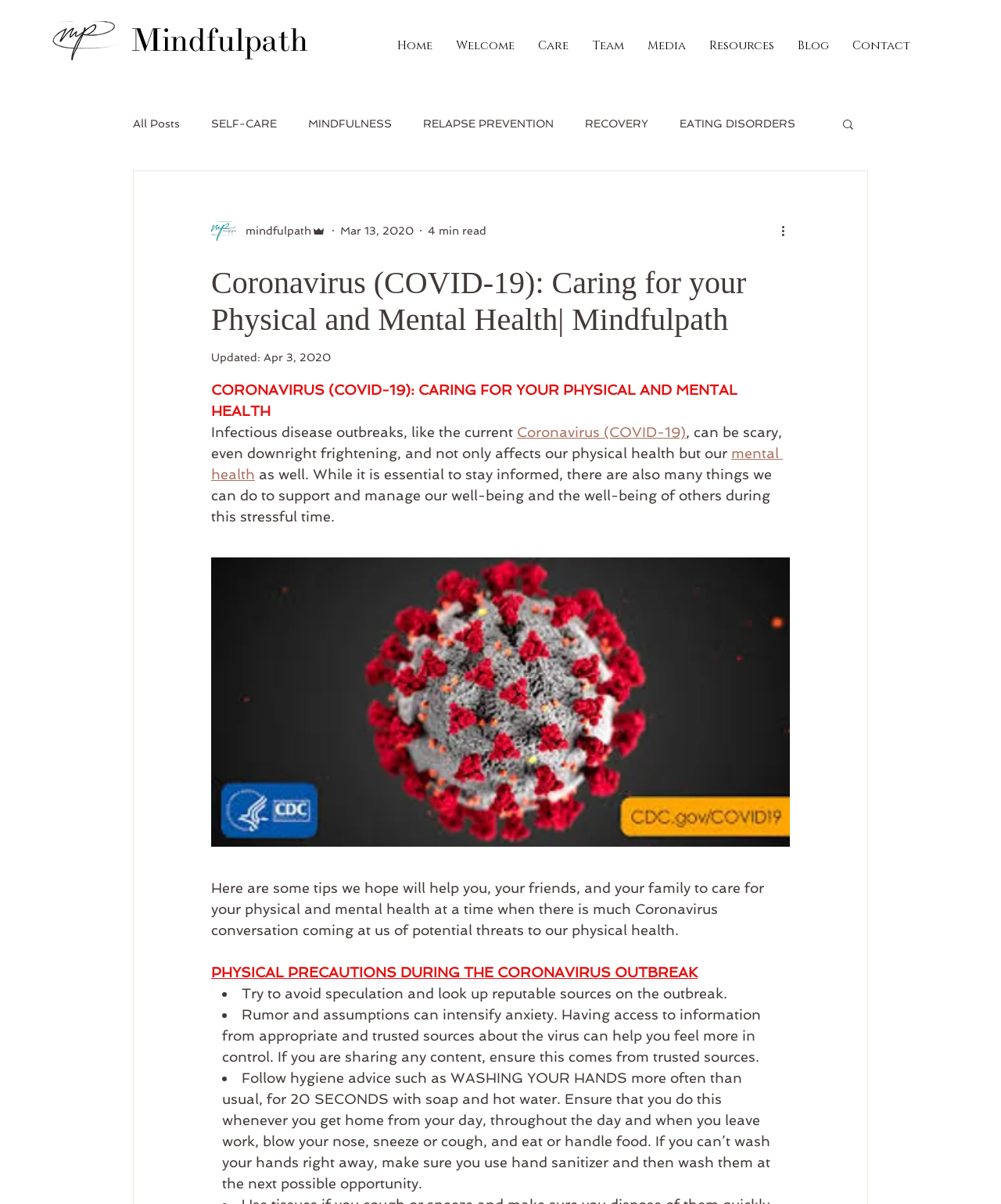Find the bounding box coordinates for the area you need to click to carry out the instruction: "Click on the 'MINDFULNESS' link". The coordinates should be four float numbers between 0 and 1, indicated as [left, top, right, bottom].

[0.308, 0.097, 0.391, 0.108]